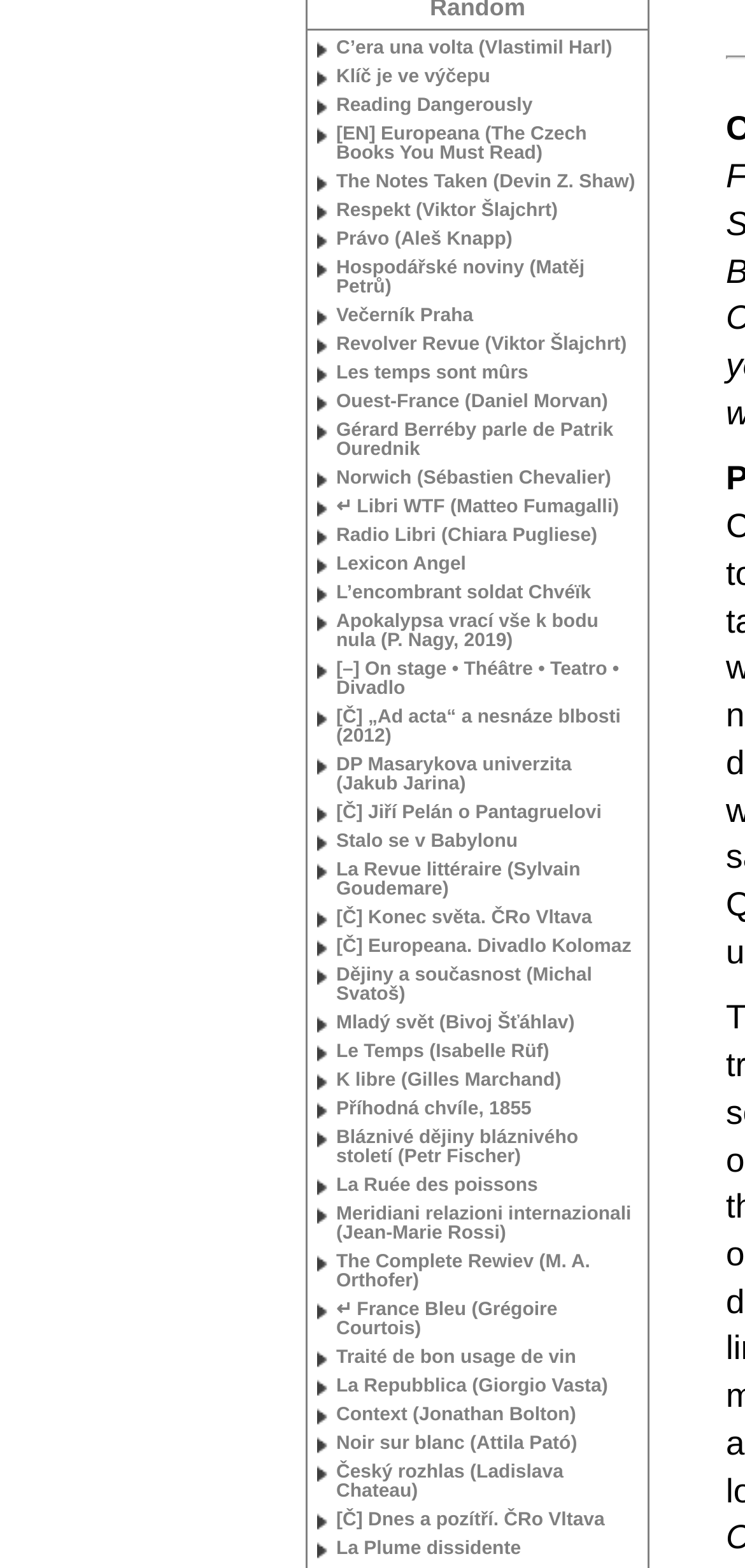Determine the bounding box coordinates (top-left x, top-left y, bottom-right x, bottom-right y) of the UI element described in the following text: Respekt (Viktor Šlajchrt)

[0.426, 0.129, 0.856, 0.147]